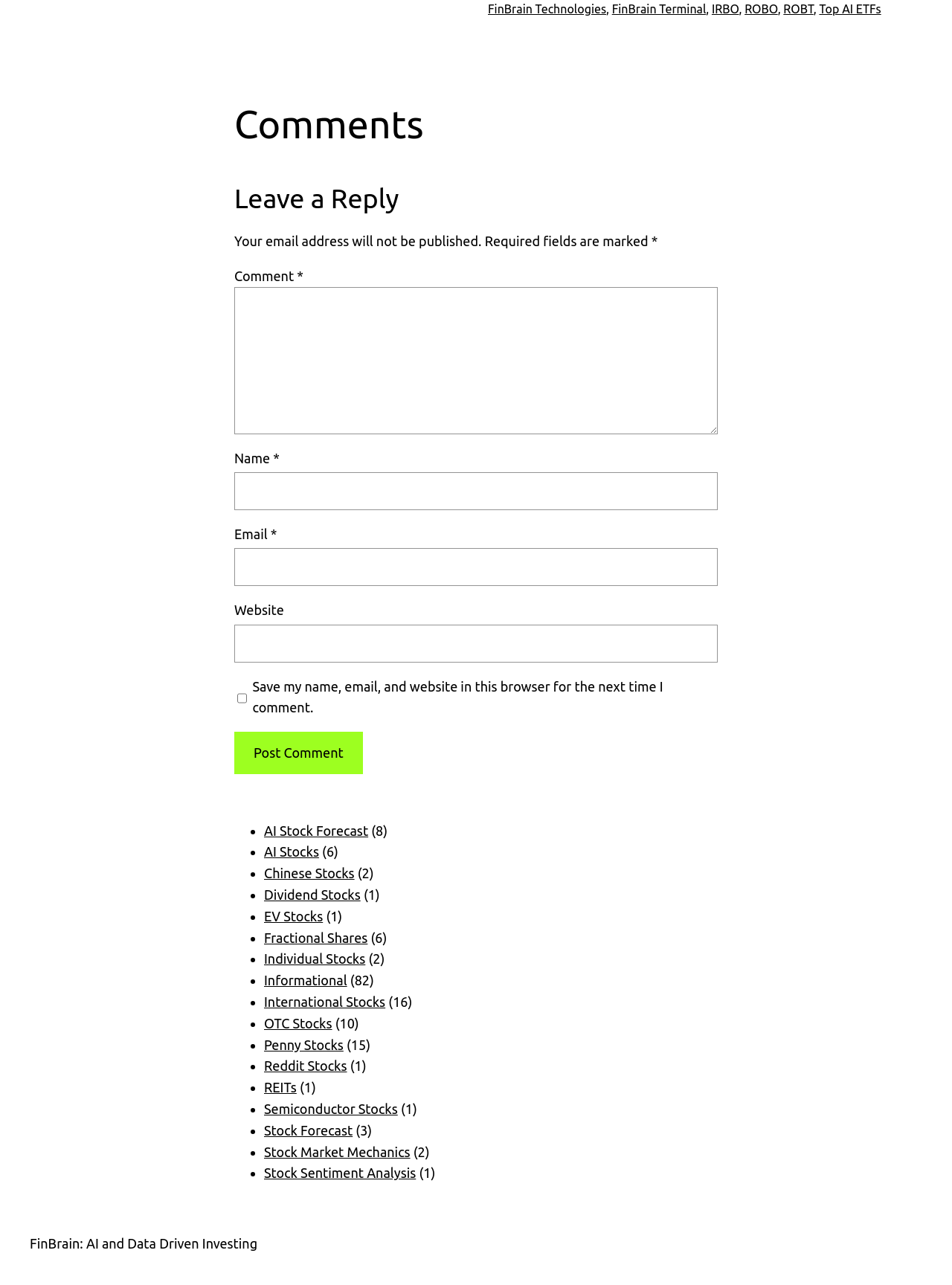Please provide the bounding box coordinates for the element that needs to be clicked to perform the following instruction: "Check the 'Save my name, email, and website in this browser for the next time I comment' checkbox". The coordinates should be given as four float numbers between 0 and 1, i.e., [left, top, right, bottom].

[0.249, 0.529, 0.259, 0.557]